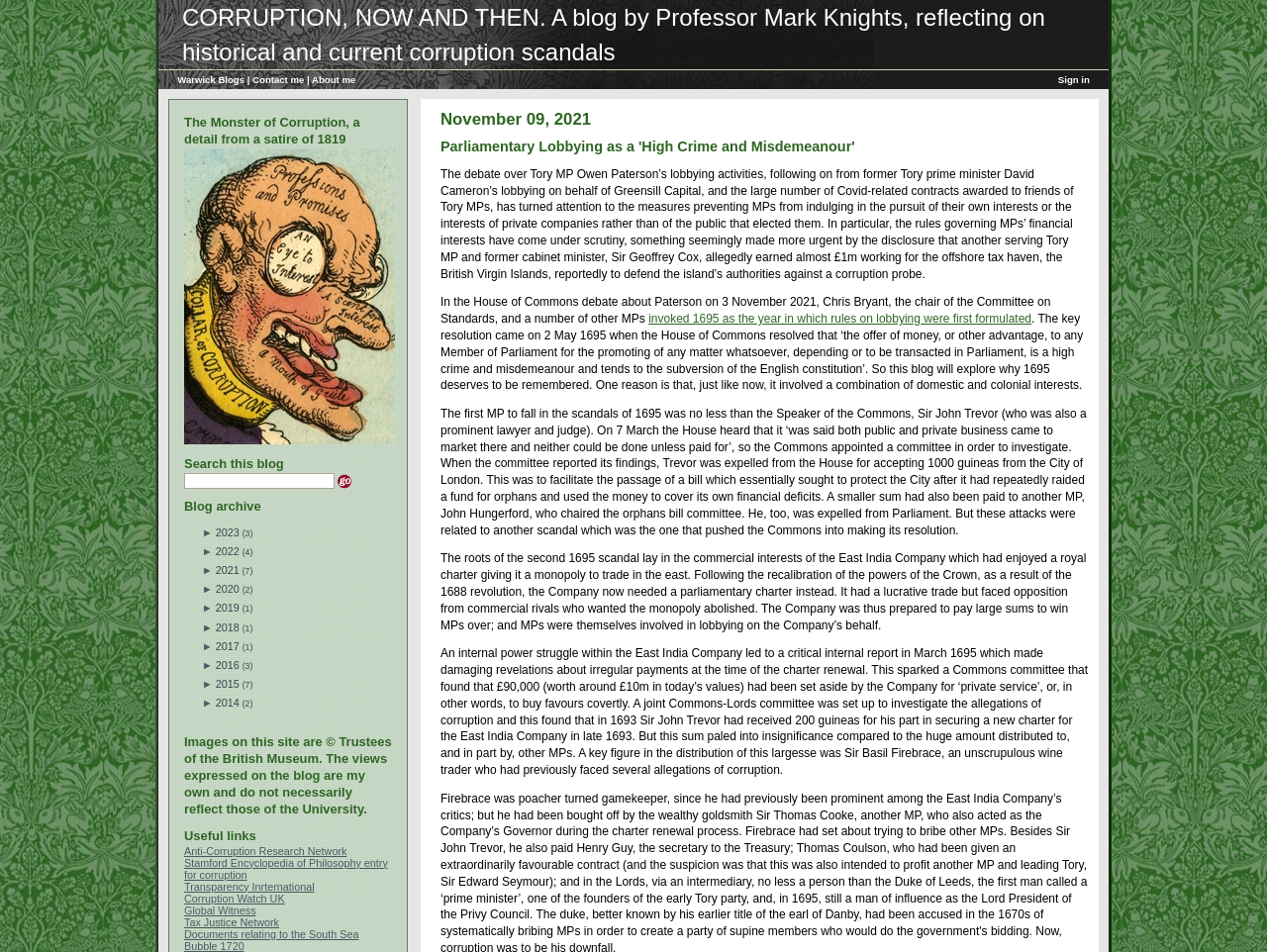What is the title of the blog?
Examine the screenshot and reply with a single word or phrase.

CORRUPTION, NOW AND THEN